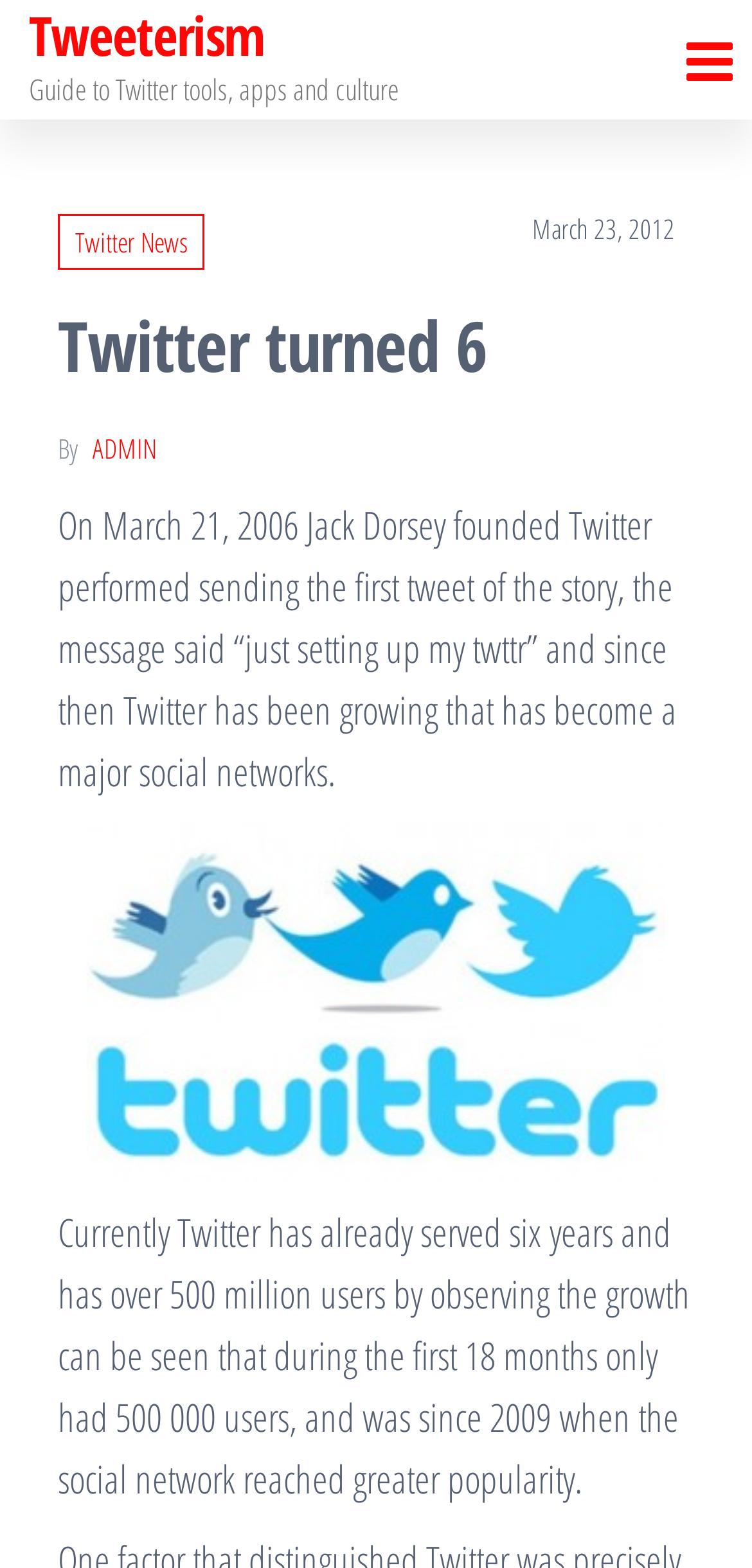Answer the question below in one word or phrase:
What was the content of the first tweet?

just setting up my twttr